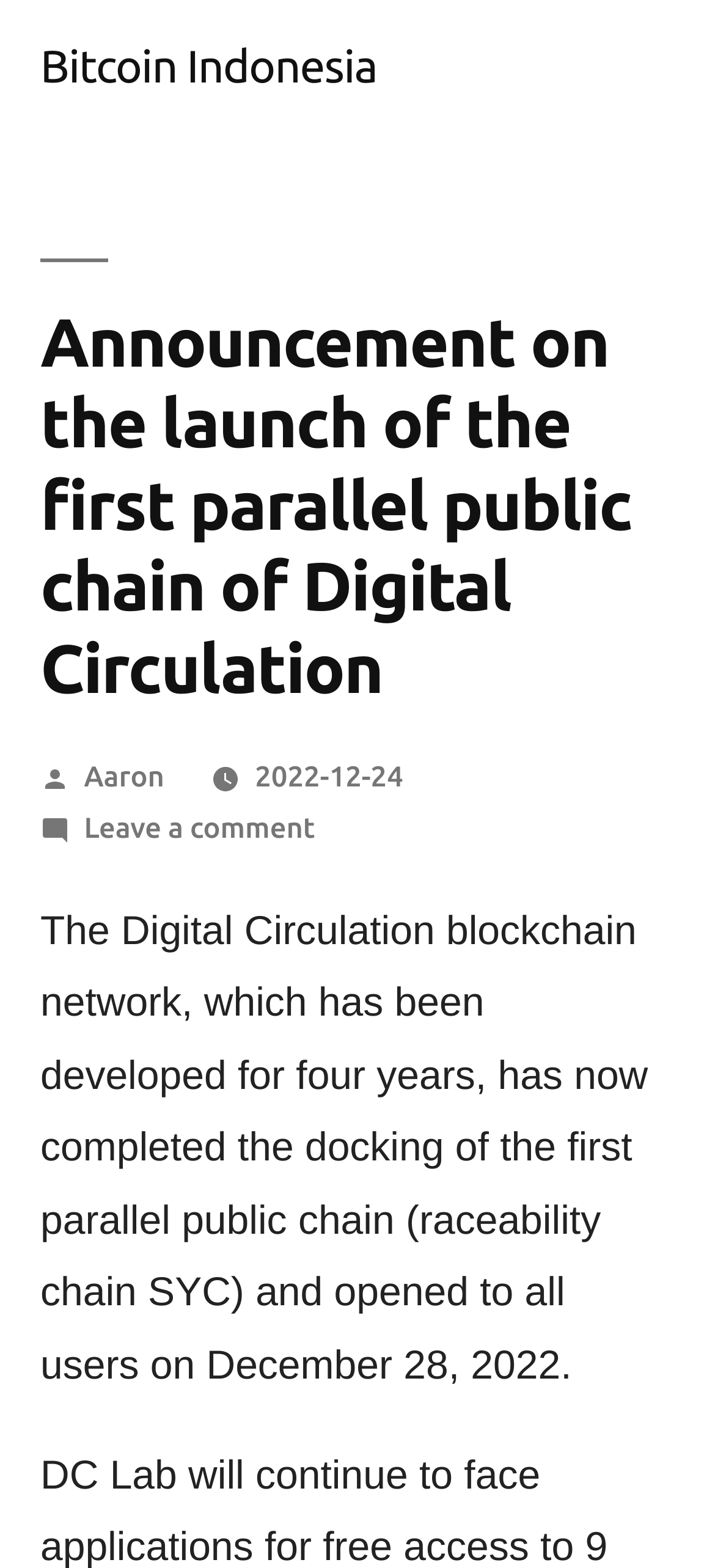What is the name of the blockchain network?
Look at the image and answer the question using a single word or phrase.

Digital Circulation